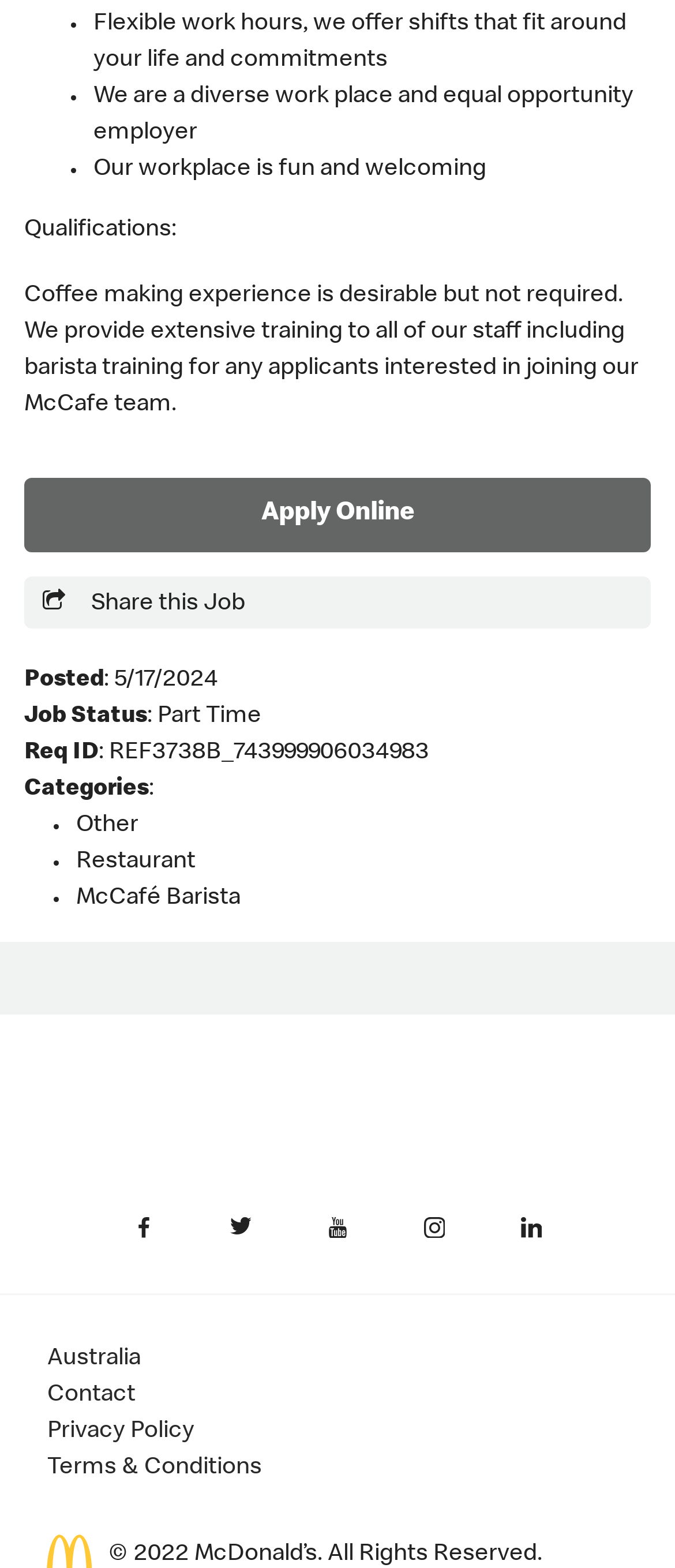Given the description of the UI element: "Apply Online", predict the bounding box coordinates in the form of [left, top, right, bottom], with each value being a float between 0 and 1.

[0.036, 0.305, 0.964, 0.352]